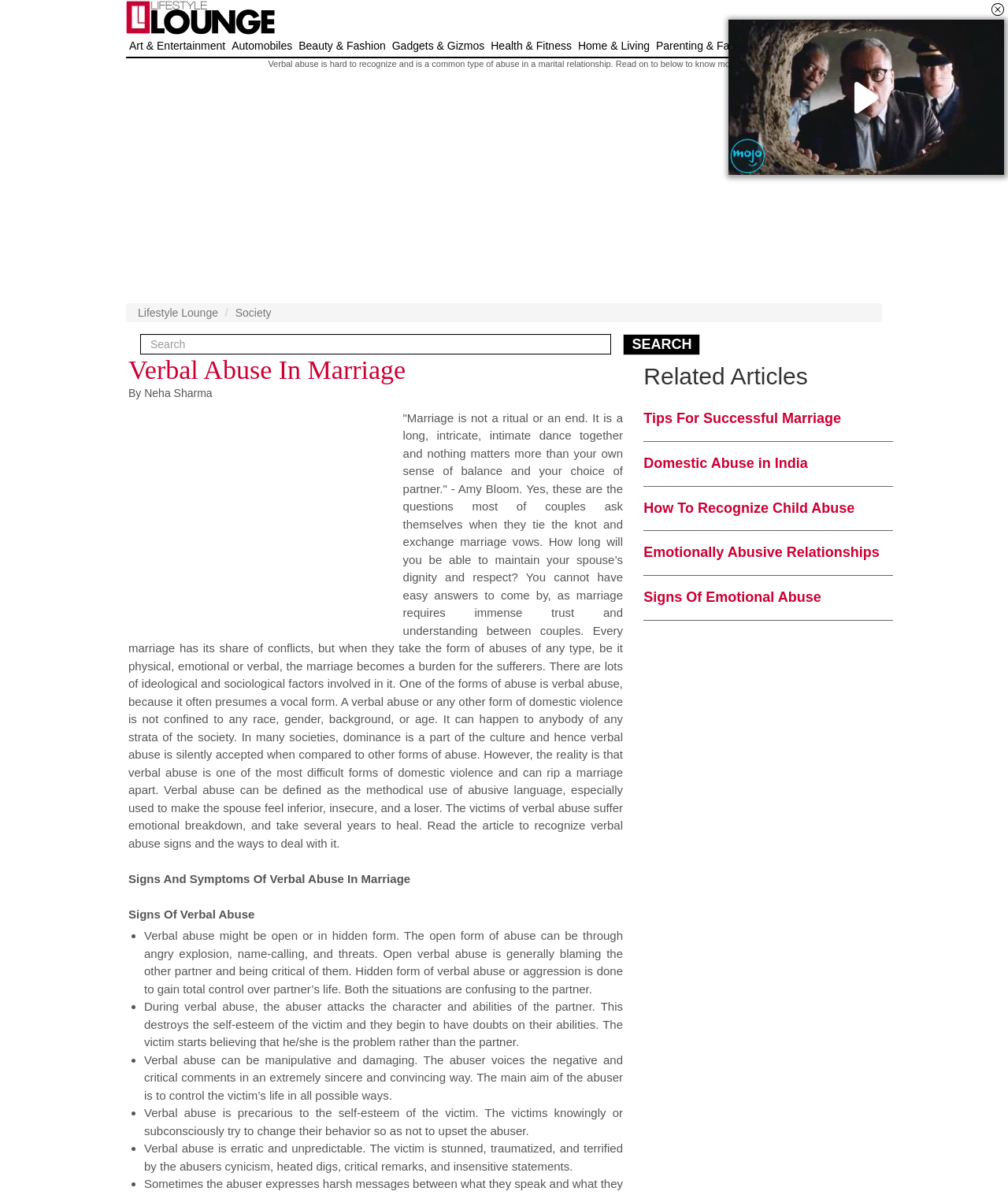Pinpoint the bounding box coordinates of the clickable element to carry out the following instruction: "Click on 'Related Articles'."

[0.639, 0.304, 0.886, 0.326]